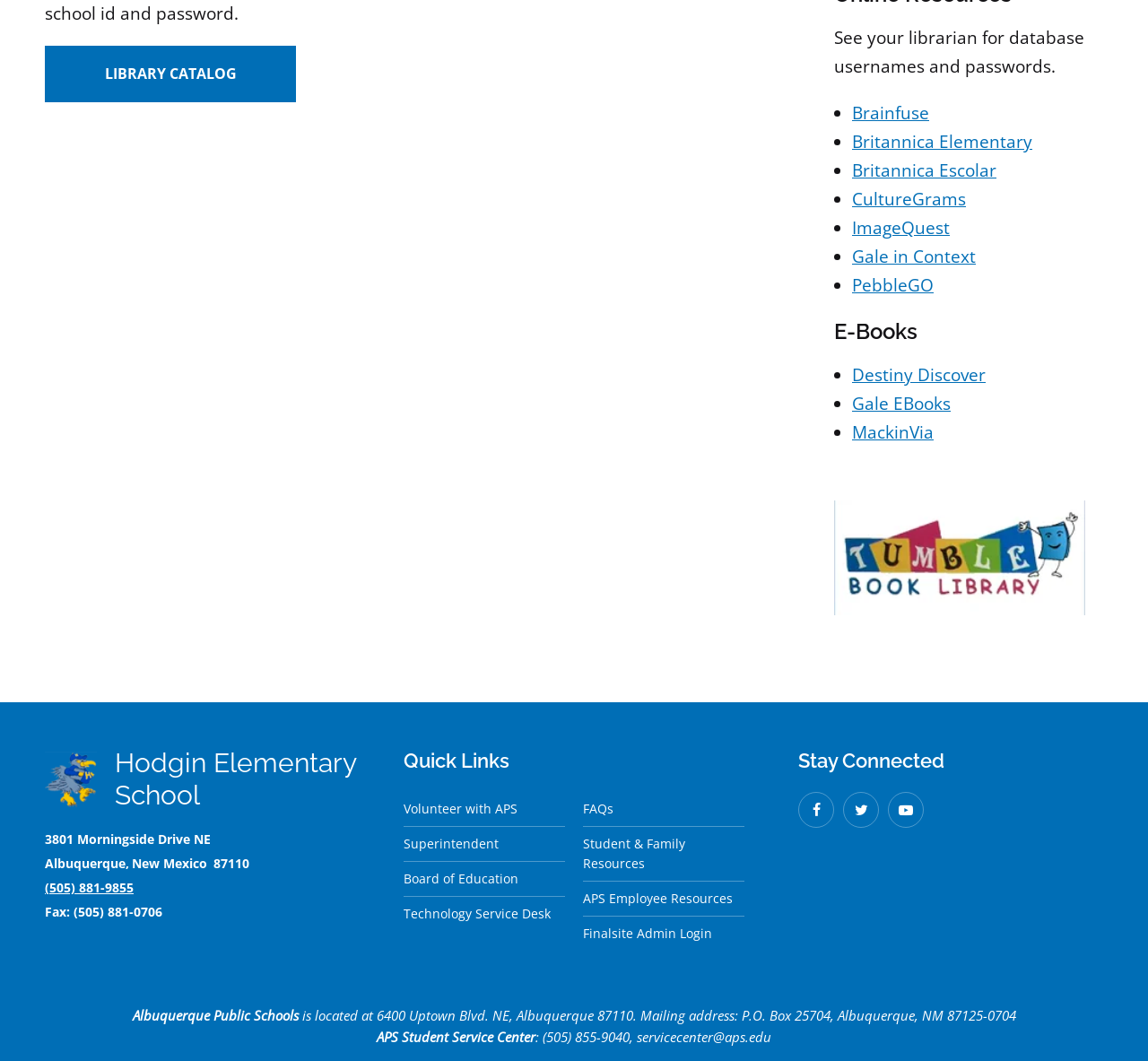Bounding box coordinates are specified in the format (top-left x, top-left y, bottom-right x, bottom-right y). All values are floating point numbers bounded between 0 and 1. Please provide the bounding box coordinate of the region this sentence describes: Facebook

[0.695, 0.746, 0.727, 0.78]